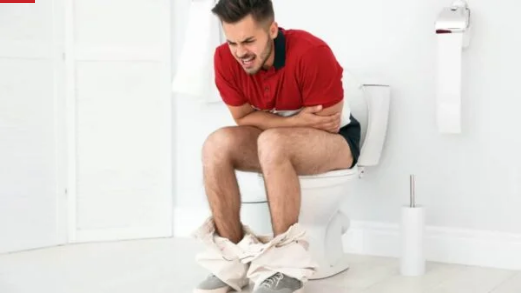Offer a meticulous description of the image.

The image depicts a young man sitting on a toilet, visibly uncomfortable and holding his stomach, suggesting he is experiencing abdominal pain, likely related to diarrhea. He is wearing a red polo shirt and gray shorts, and his pants are down around his ankles. The bathroom features a simple, clean design with white walls and flooring, emphasizing a sense of both urgency and privacy associated with the situation. This visual aligns with the topic of home remedies for diarrhea, highlighting the common struggle many face with digestive issues.